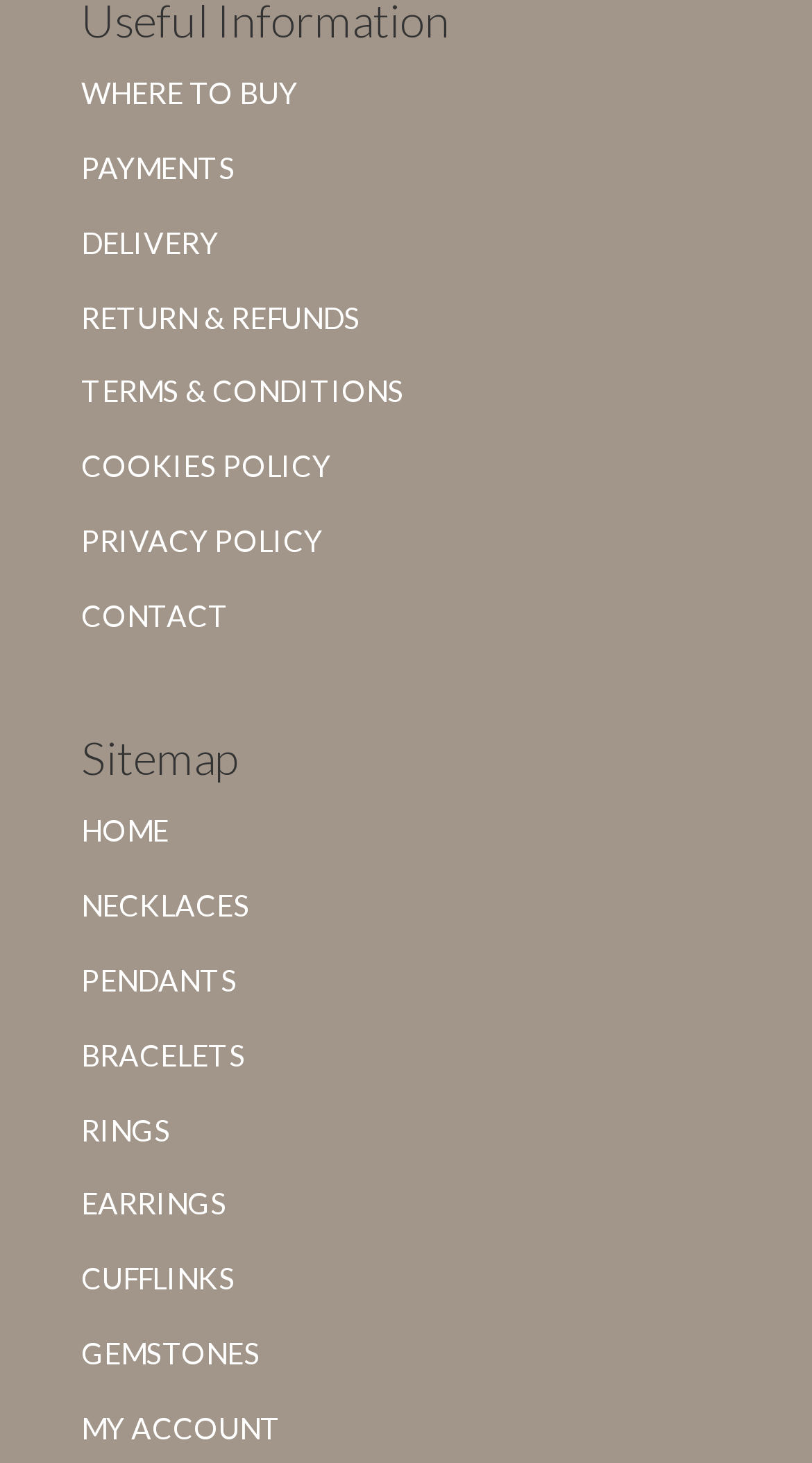Please provide a brief answer to the question using only one word or phrase: 
What is the purpose of the 'RETURN & REFUNDS' link?

To view return and refund policies